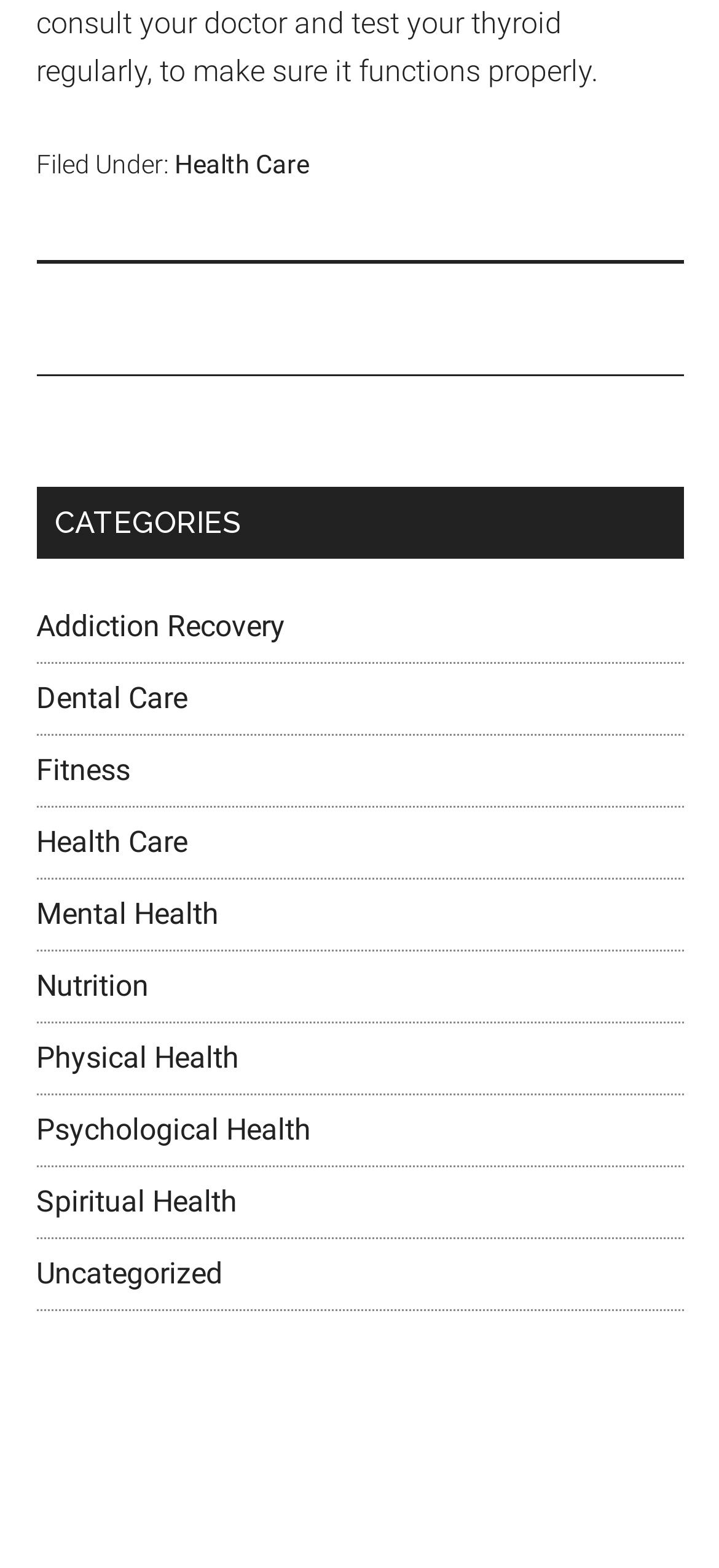Please find the bounding box coordinates for the clickable element needed to perform this instruction: "click on 'Addiction Recovery'".

[0.05, 0.388, 0.396, 0.41]